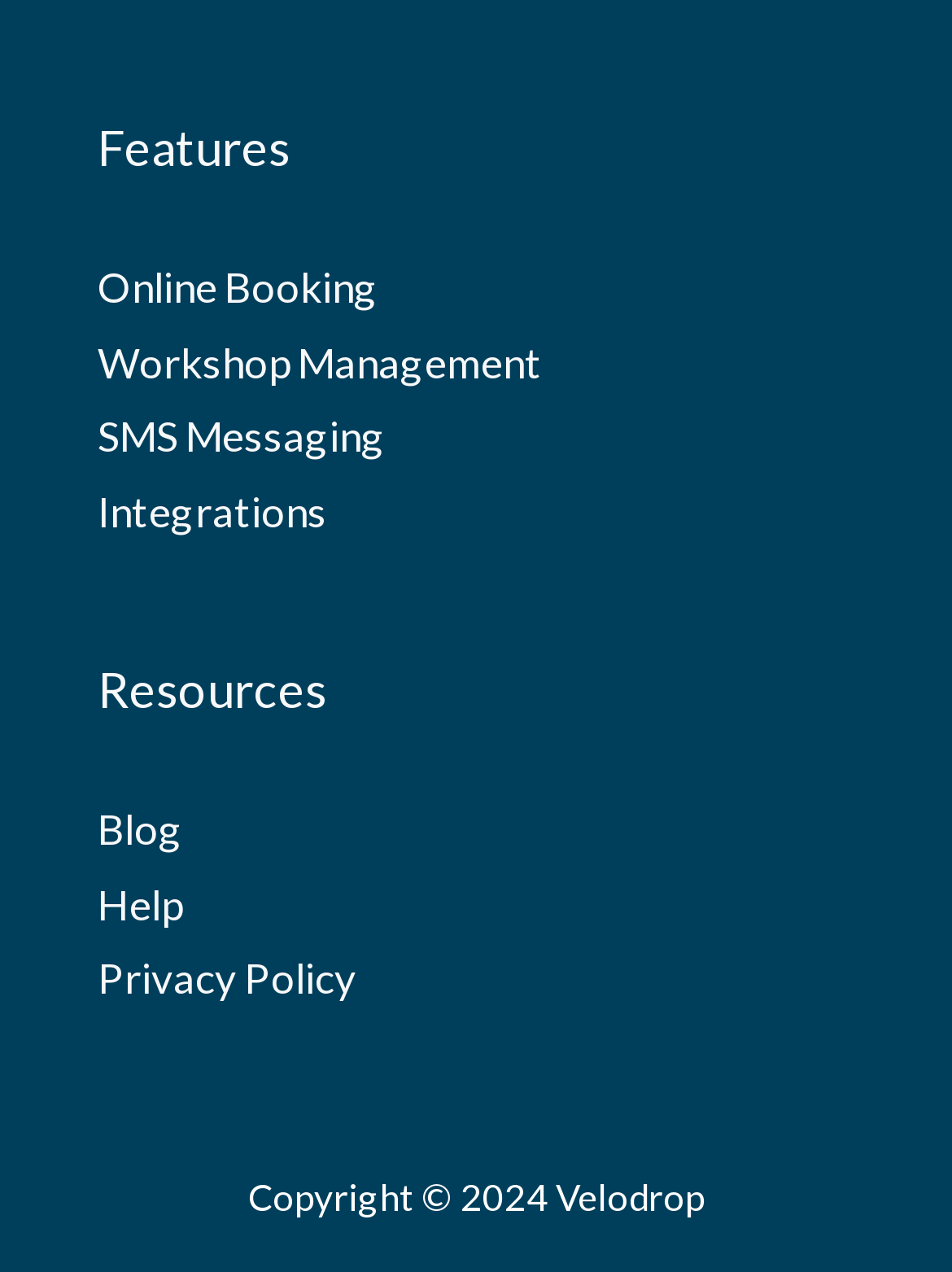What is the second feature listed?
Based on the visual content, answer with a single word or a brief phrase.

Workshop Management